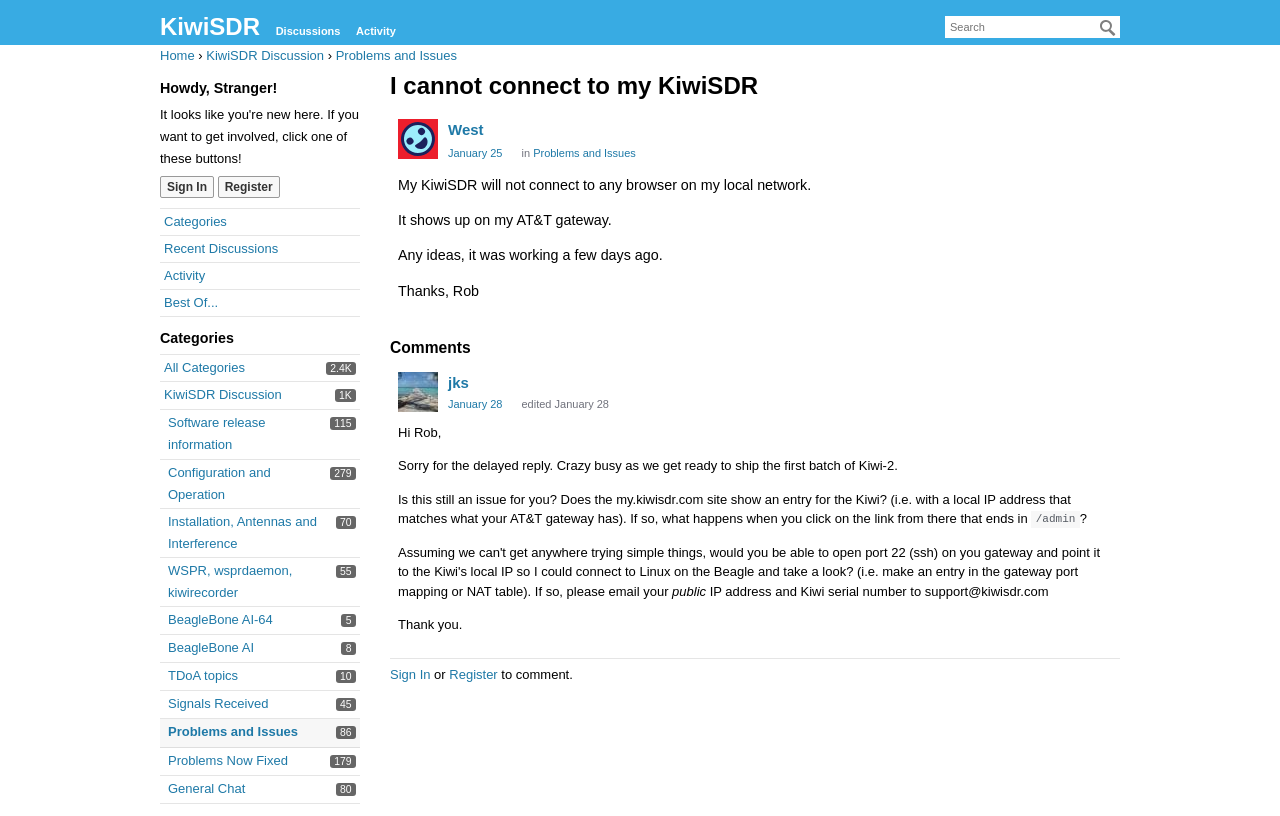Please find the bounding box coordinates of the element that needs to be clicked to perform the following instruction: "Sign in to the forum". The bounding box coordinates should be four float numbers between 0 and 1, represented as [left, top, right, bottom].

[0.125, 0.215, 0.167, 0.242]